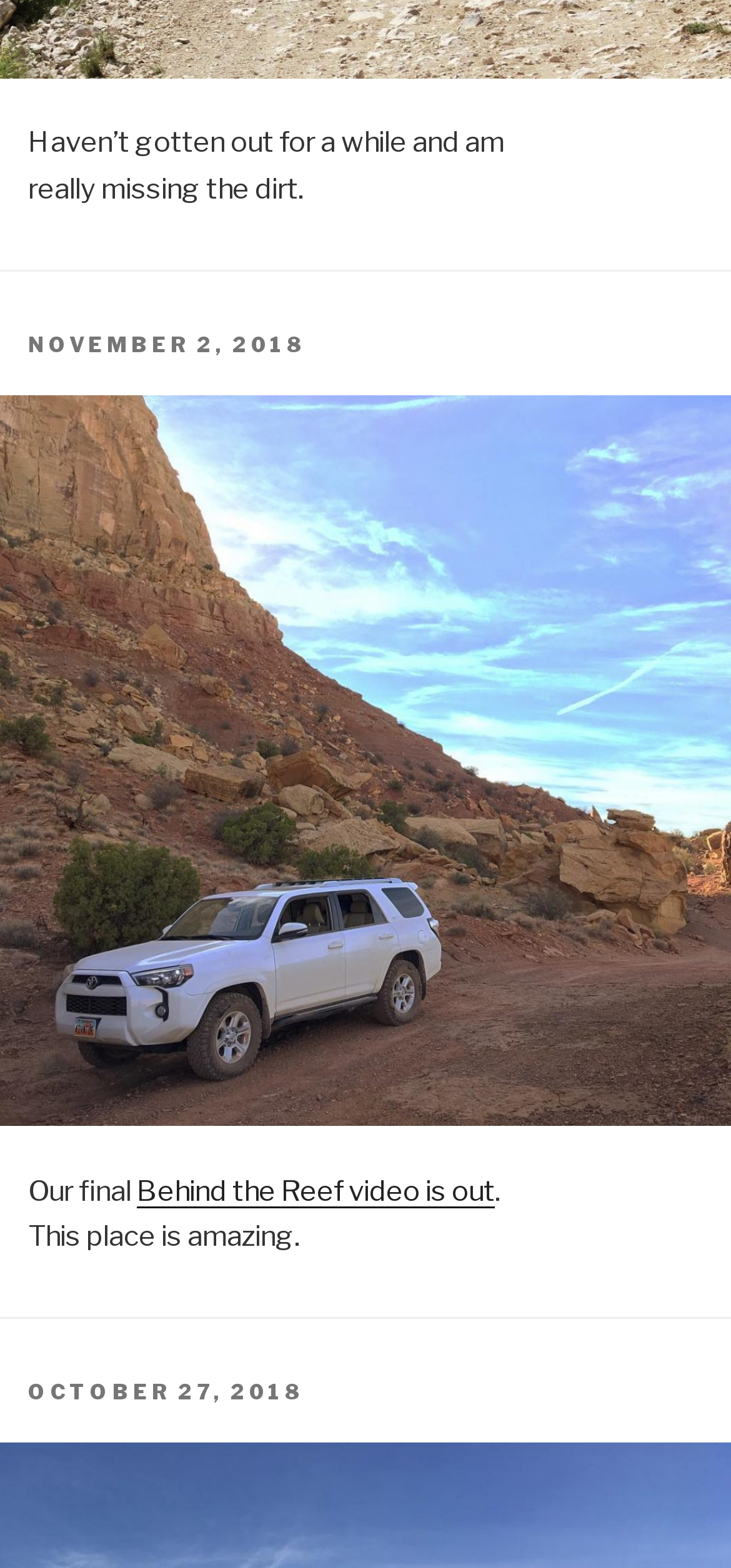What is the topic of the first post?
Based on the image, answer the question with a single word or brief phrase.

Missing dirt